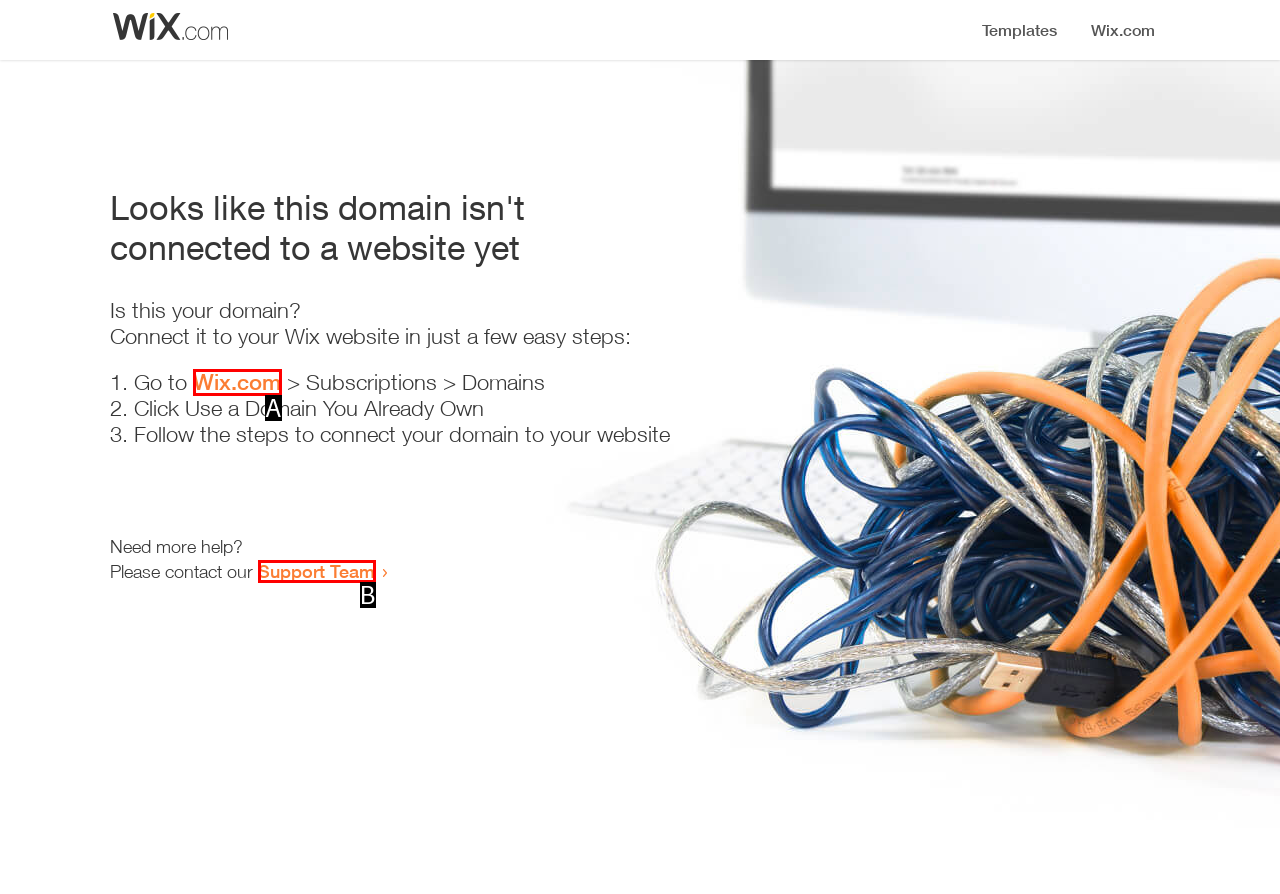From the available choices, determine which HTML element fits this description: Support Team Respond with the correct letter.

B